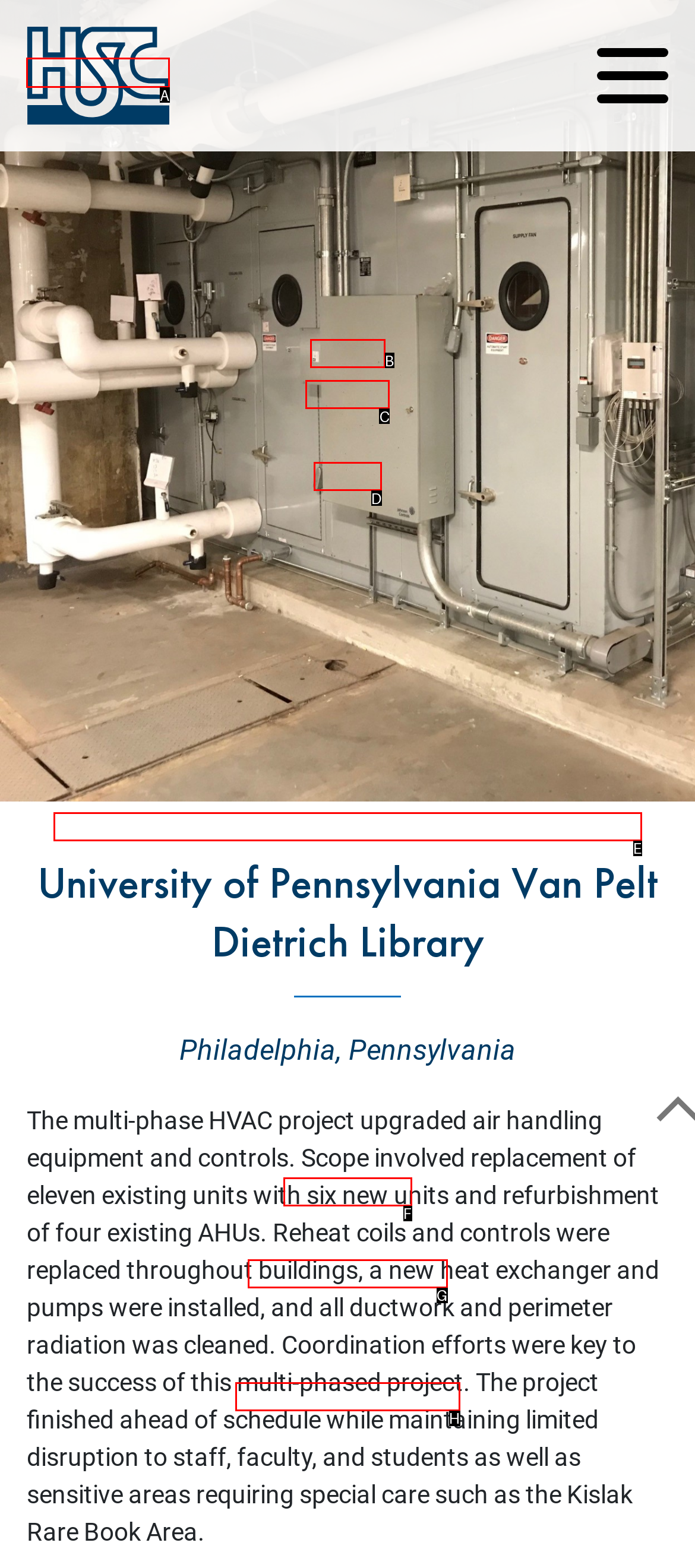Find the correct option to complete this instruction: visit HSC.com. Reply with the corresponding letter.

A